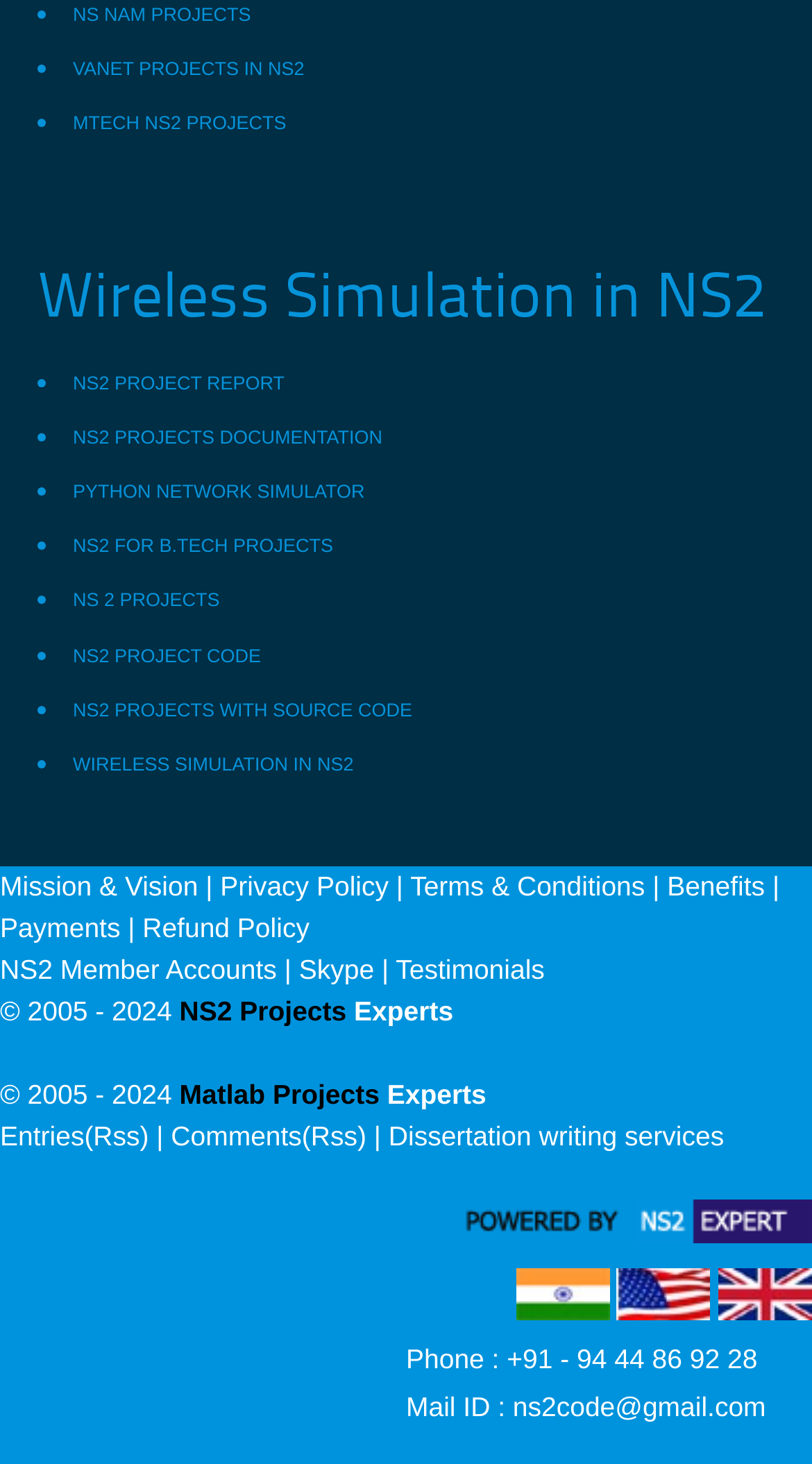What is the copyright year range?
Refer to the image and give a detailed answer to the question.

The copyright information is provided at the bottom of the webpage, which states '© 2005 - 2024'. This indicates that the copyright year range is from 2005 to 2024.